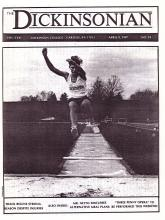Please provide a brief answer to the following inquiry using a single word or phrase:
What type of event is the athlete participating in?

Track and field